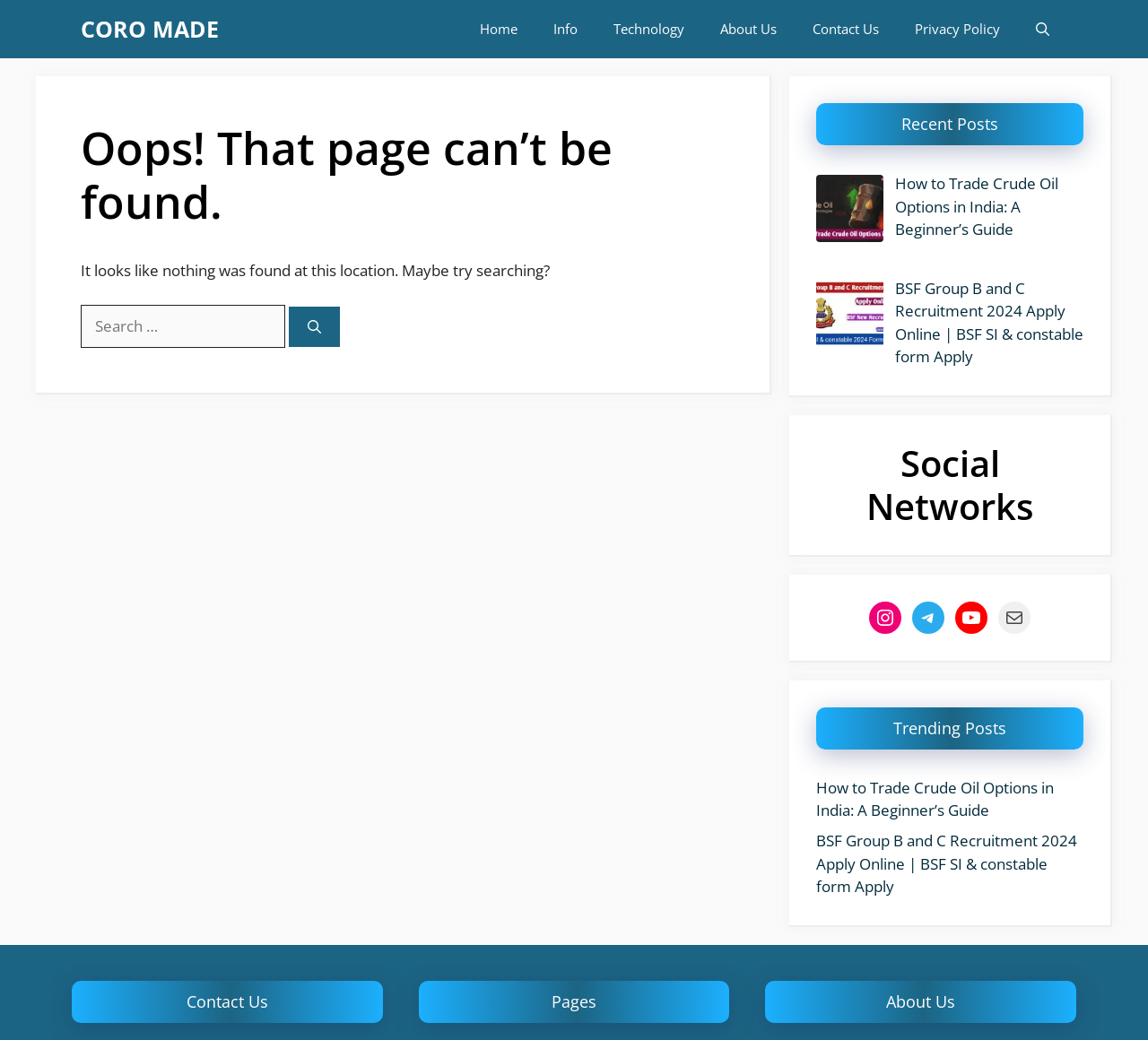How many social media links are available on this webpage?
Using the image, respond with a single word or phrase.

4